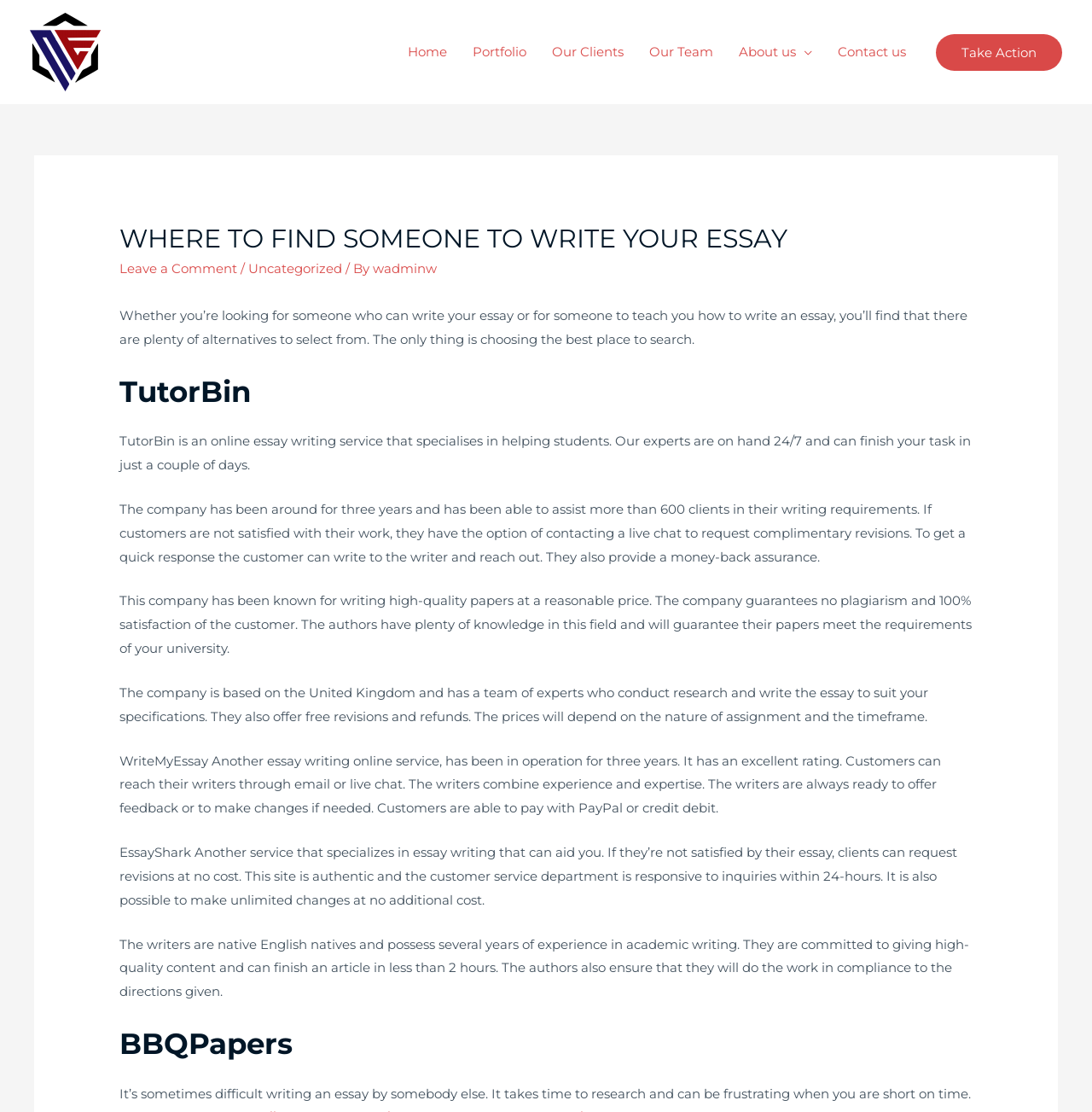Please predict the bounding box coordinates of the element's region where a click is necessary to complete the following instruction: "Check the 'Recent Posts' section". The coordinates should be represented by four float numbers between 0 and 1, i.e., [left, top, right, bottom].

None